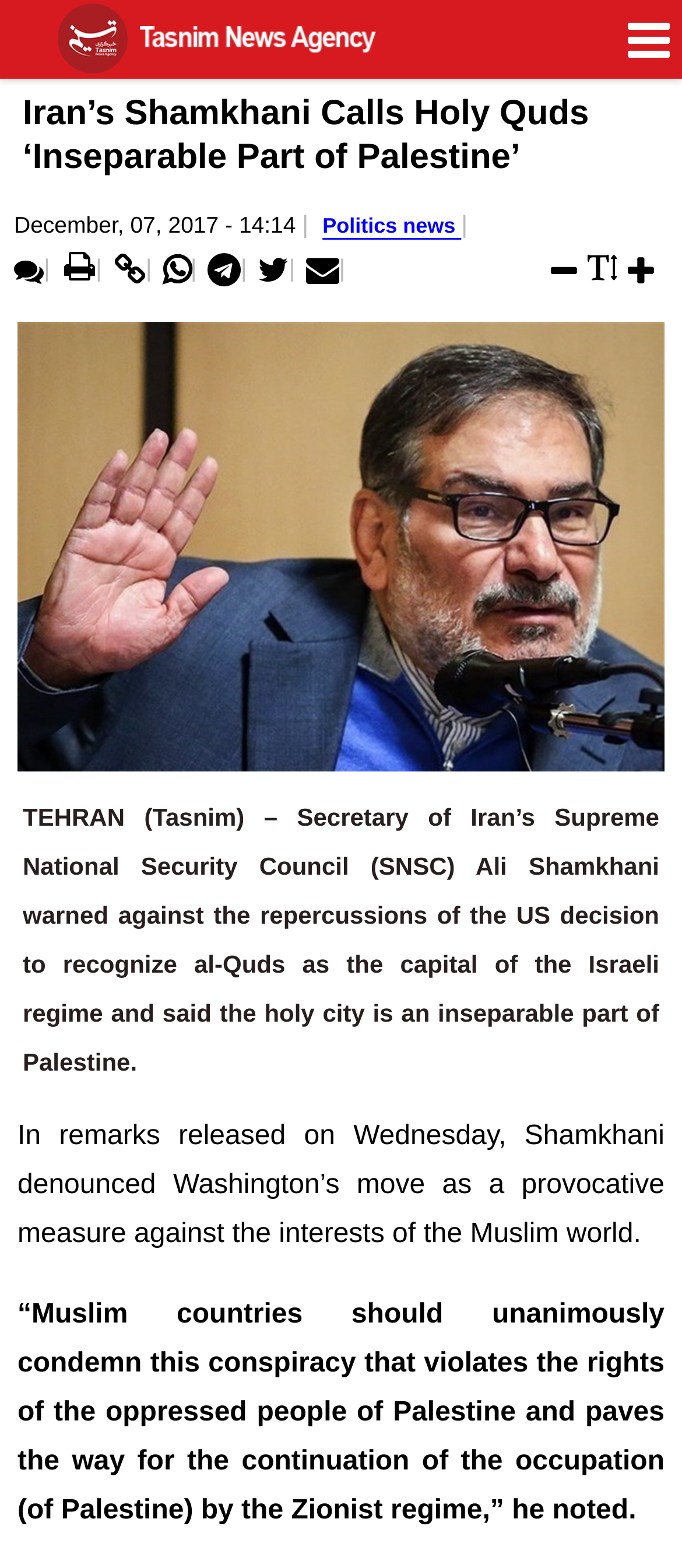What is the name of the person mentioned in the article?
Please provide a comprehensive answer based on the information in the image.

I found the name of the person mentioned in the article by reading the heading element with the text 'TEHRAN (Tasnim) – Secretary of Iran’s Supreme National Security Council (SNSC) Ali Shamkhani...' which is located at the top of the webpage.